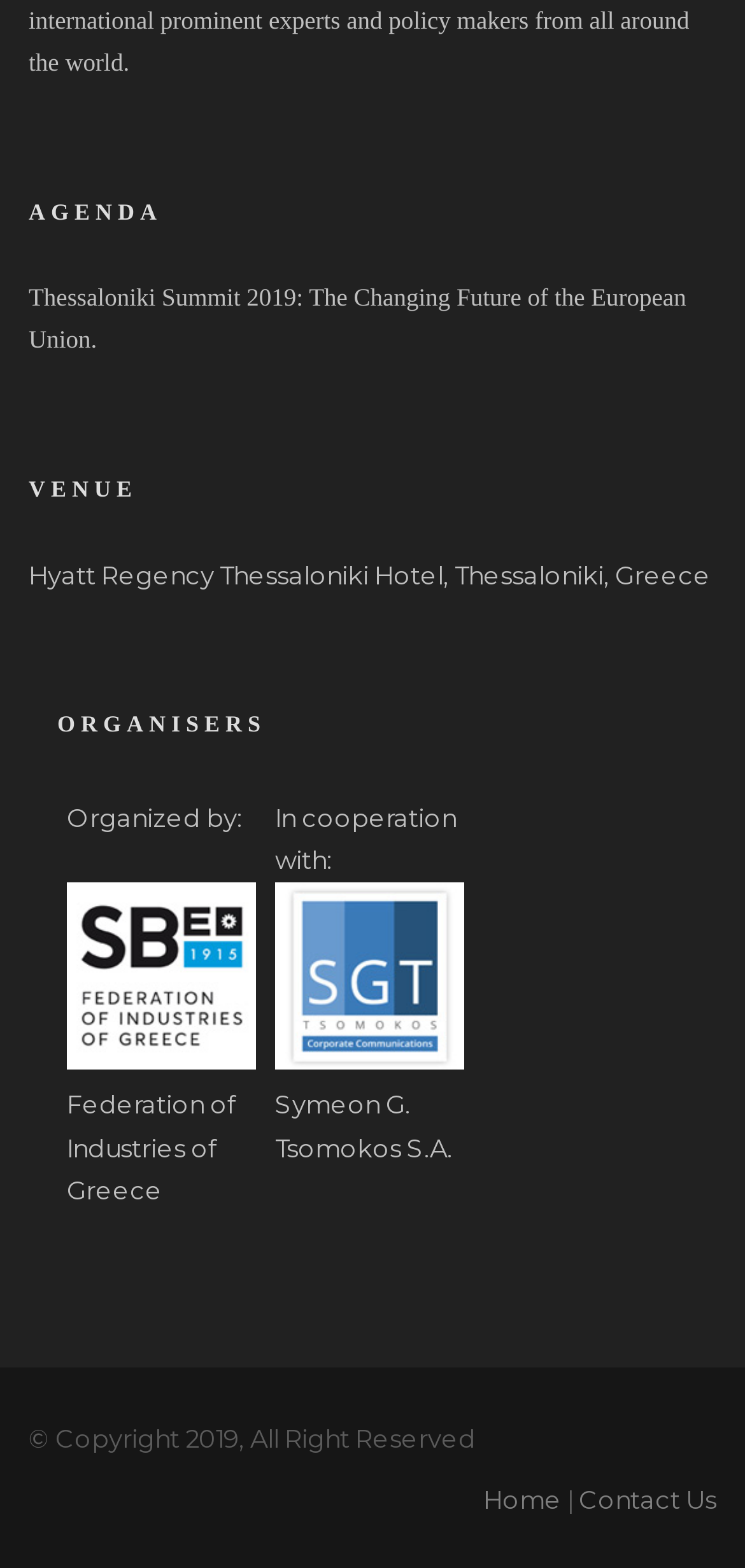Based on the element description "Home", predict the bounding box coordinates of the UI element.

[0.649, 0.946, 0.754, 0.966]